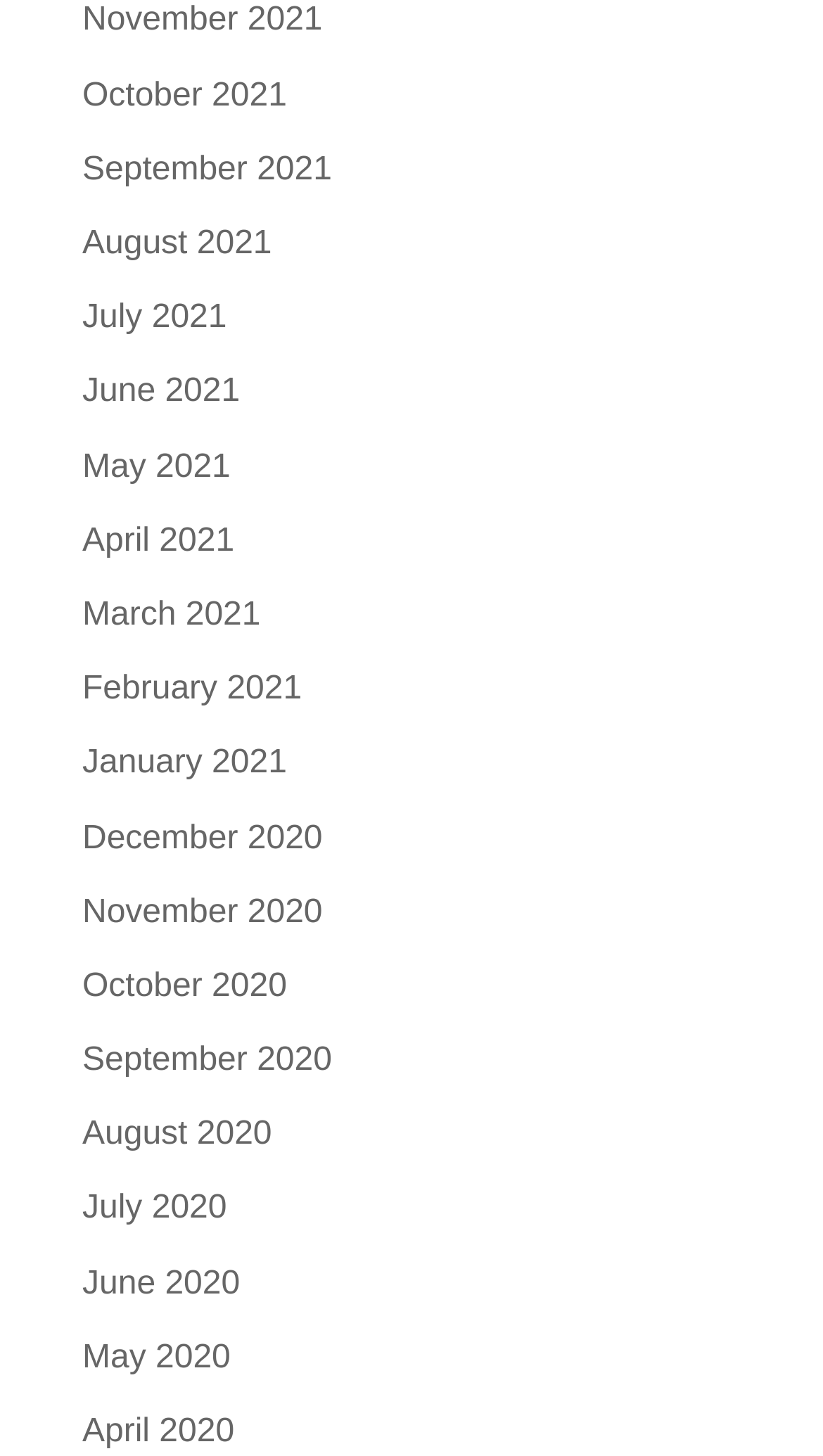Identify the bounding box coordinates for the element that needs to be clicked to fulfill this instruction: "view August 2021". Provide the coordinates in the format of four float numbers between 0 and 1: [left, top, right, bottom].

[0.1, 0.155, 0.33, 0.18]